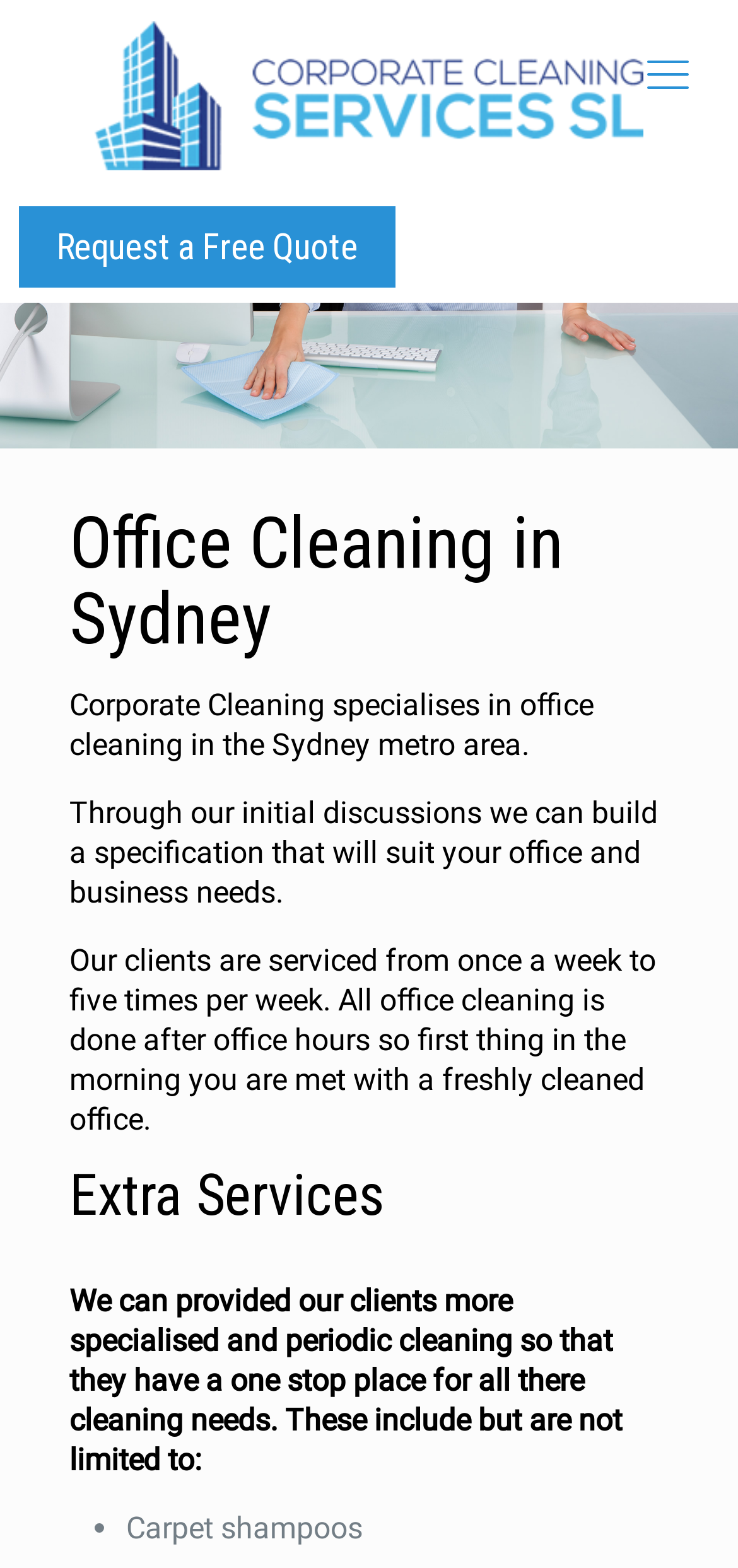What is an example of an extra service provided?
From the image, respond using a single word or phrase.

Carpet shampoos